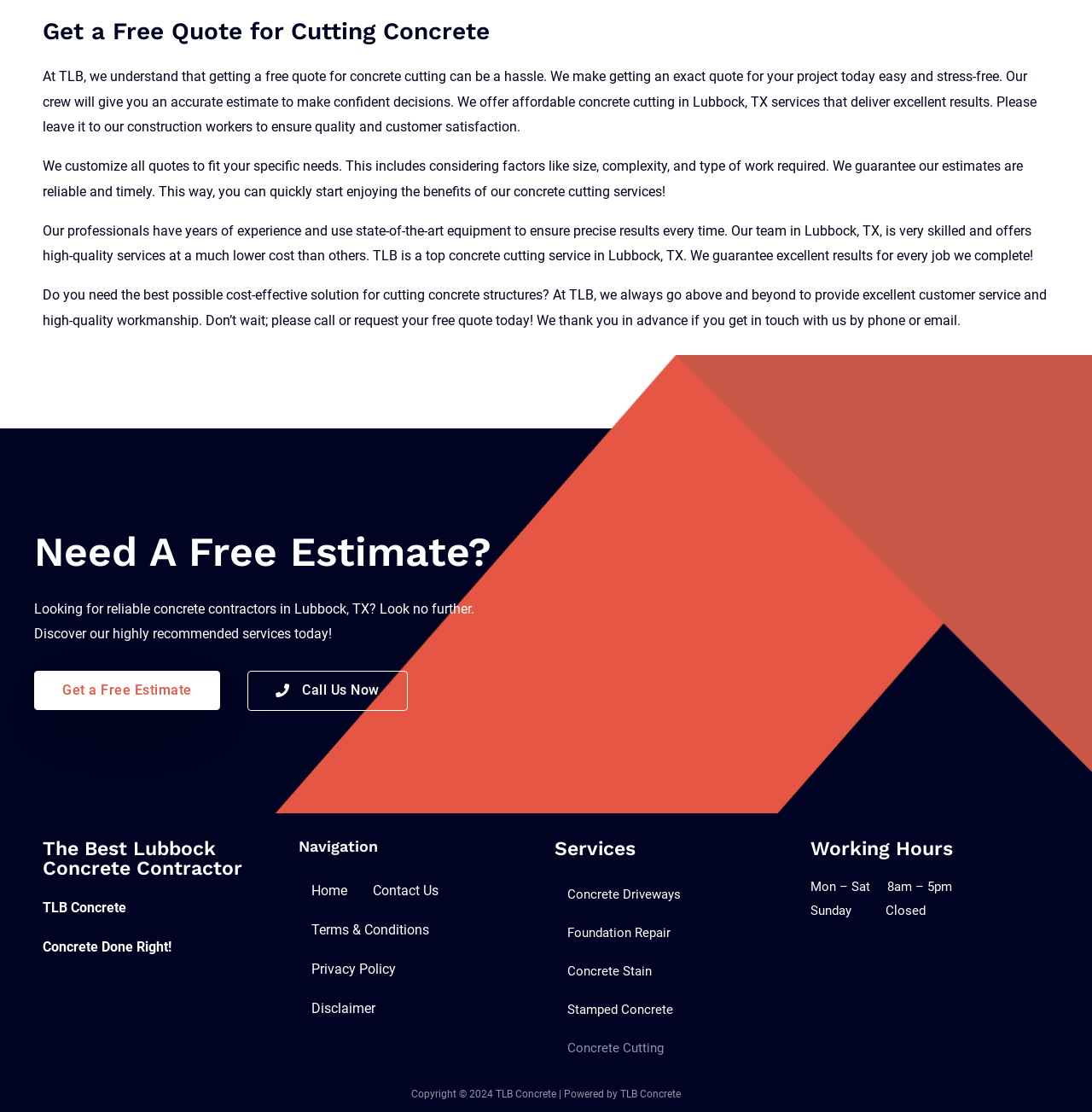Please identify the bounding box coordinates of the clickable region that I should interact with to perform the following instruction: "Get a free estimate". The coordinates should be expressed as four float numbers between 0 and 1, i.e., [left, top, right, bottom].

[0.031, 0.603, 0.201, 0.639]